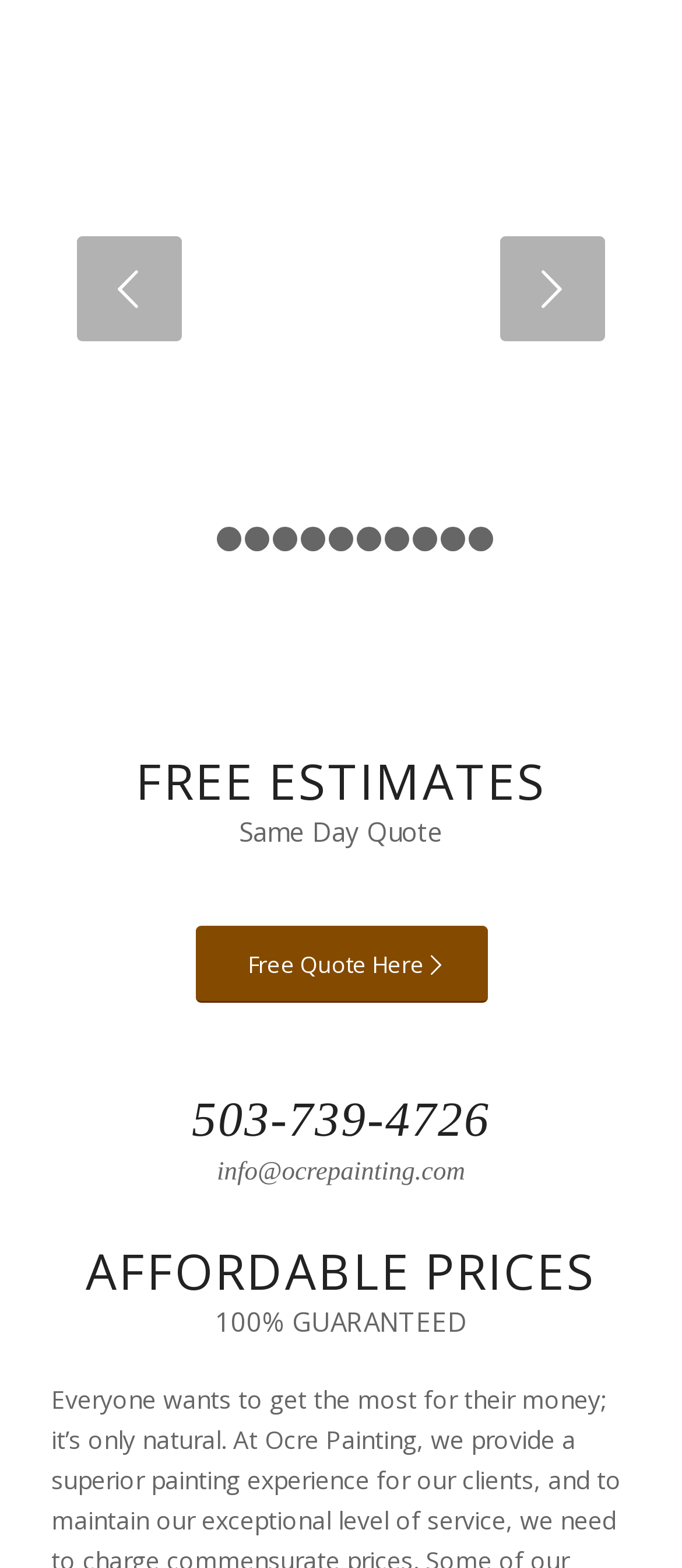Identify the bounding box coordinates of the region that needs to be clicked to carry out this instruction: "Call 503-739-4726". Provide these coordinates as four float numbers ranging from 0 to 1, i.e., [left, top, right, bottom].

[0.075, 0.698, 0.925, 0.733]